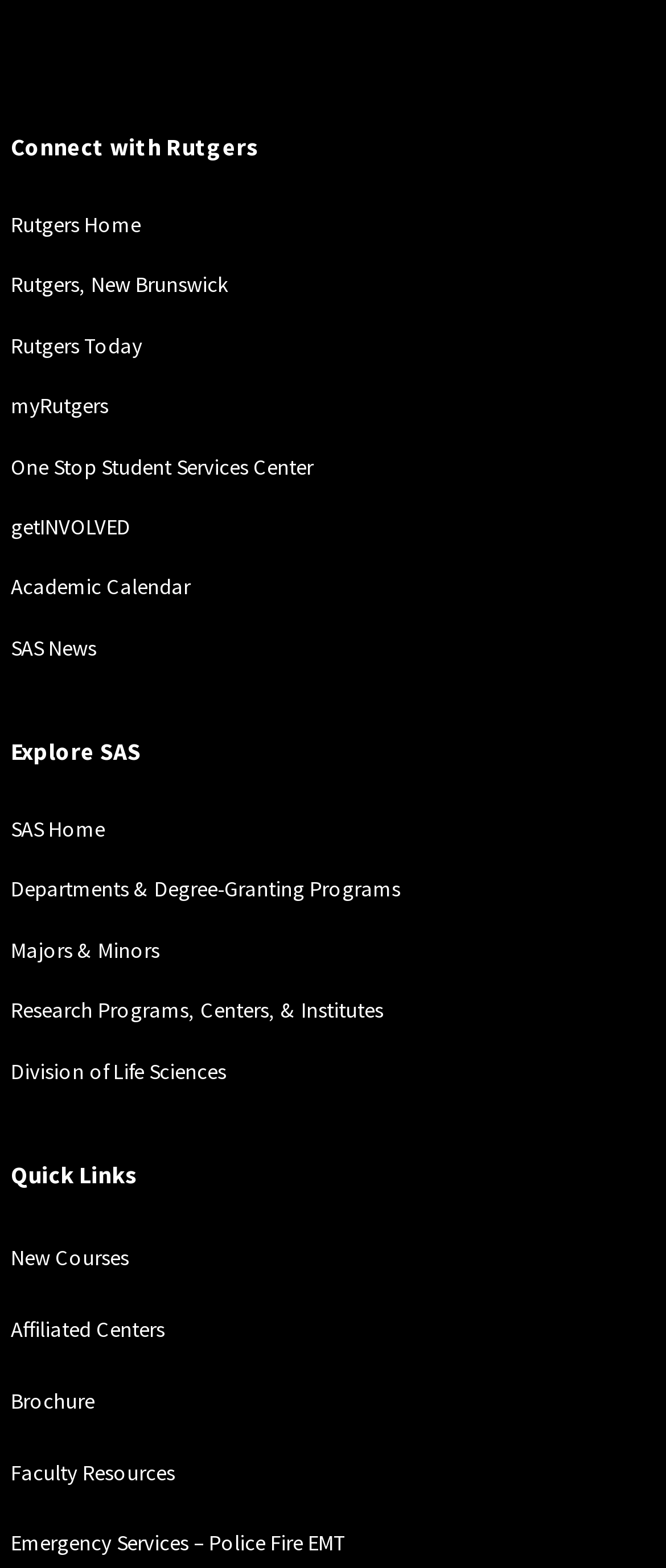How many links are under 'Quick Links'?
Relying on the image, give a concise answer in one word or a brief phrase.

5